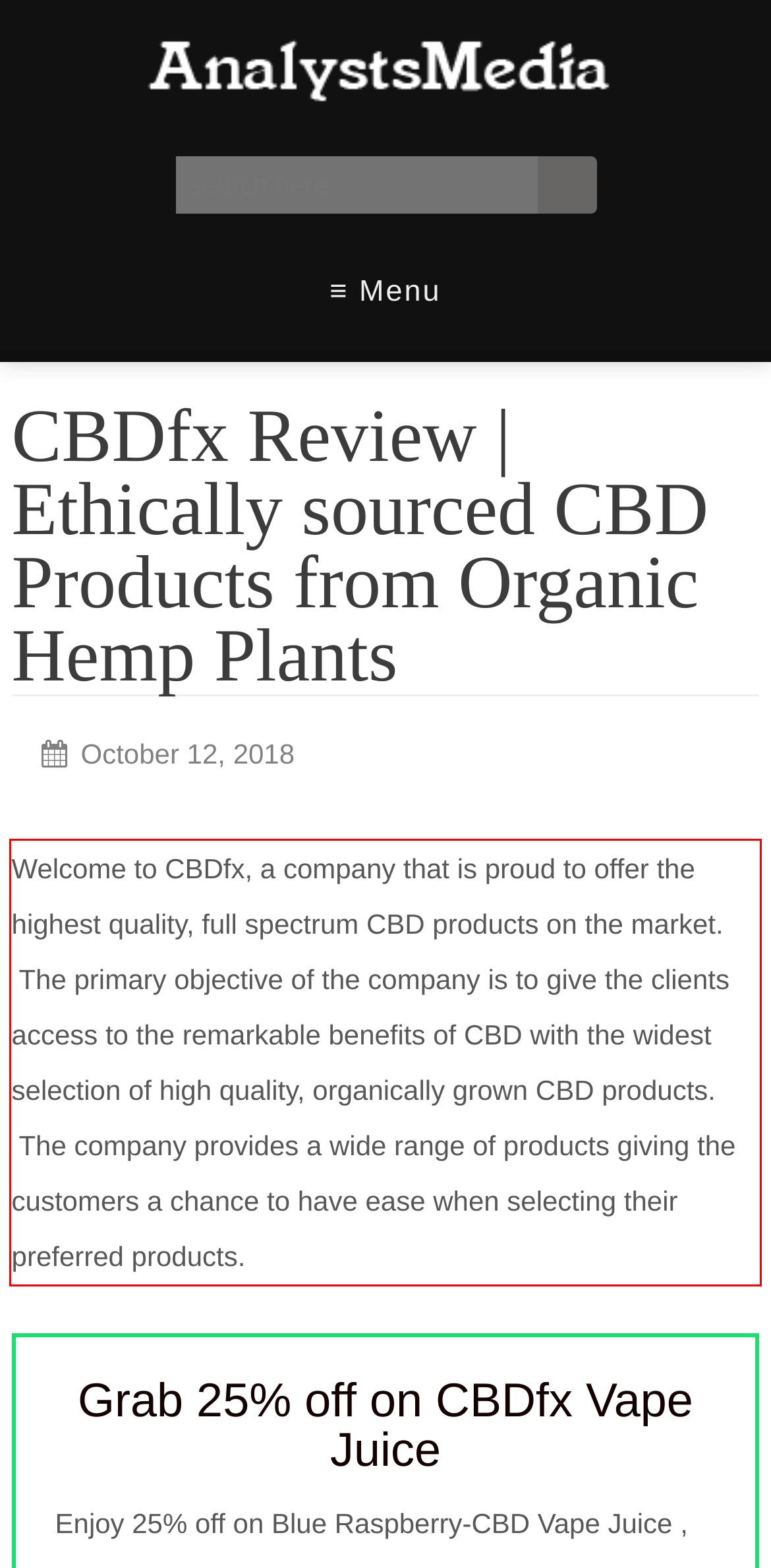Within the screenshot of a webpage, identify the red bounding box and perform OCR to capture the text content it contains.

Welcome to CBDfx, a company that is proud to offer the highest quality, full spectrum CBD products on the market. The primary objective of the company is to give the clients access to the remarkable benefits of CBD with the widest selection of high quality, organically grown CBD products. The company provides a wide range of products giving the customers a chance to have ease when selecting their preferred products.